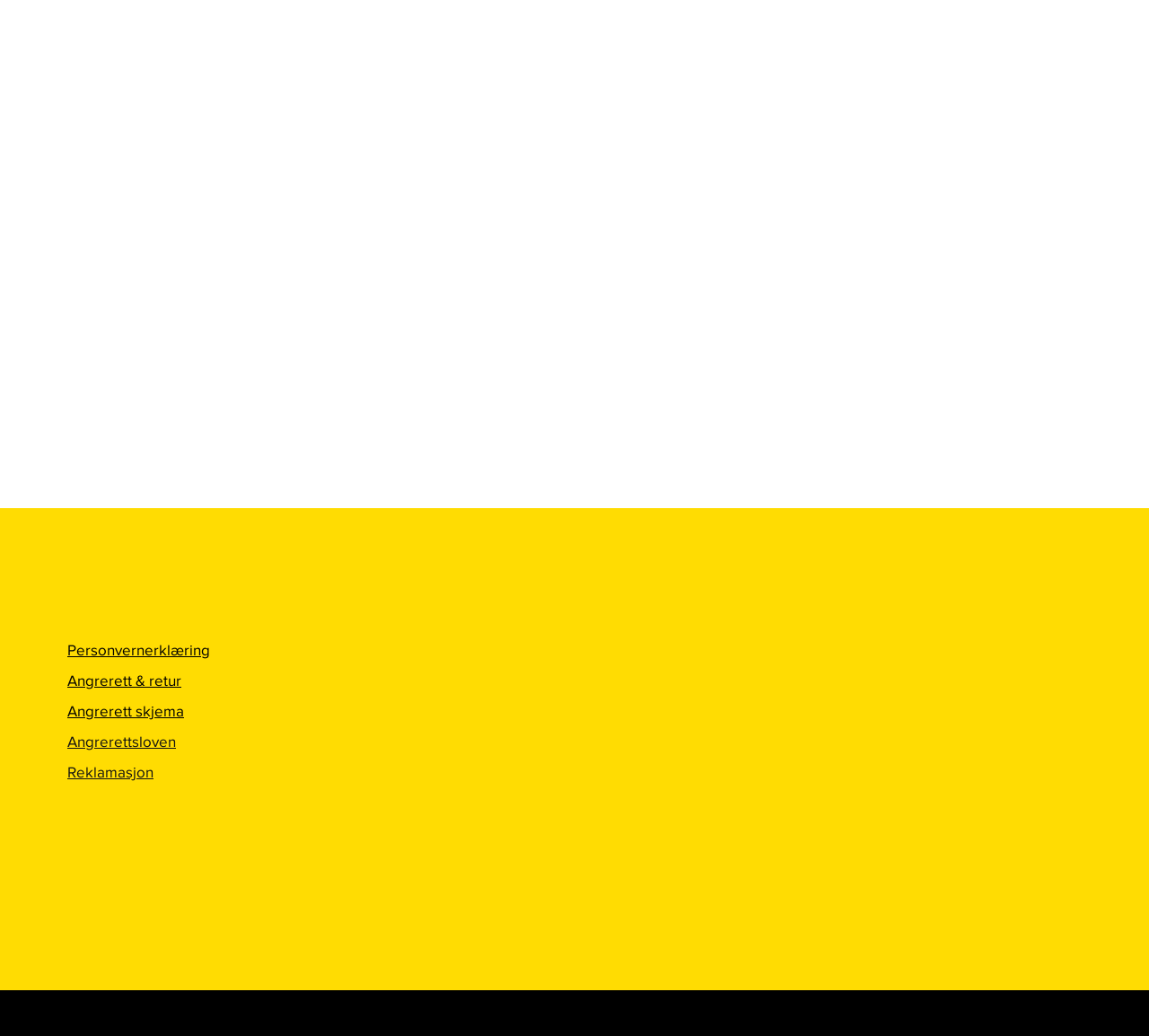How many supplementary warehouses does the company have in Norway?
Can you give a detailed and elaborate answer to the question?

The information about the company's supplementary warehouses can be found in the contact information section. The text 'Vi benytter 9 supplerende lager i Norge.' translates to 'We use 9 supplementary warehouses in Norway.'.